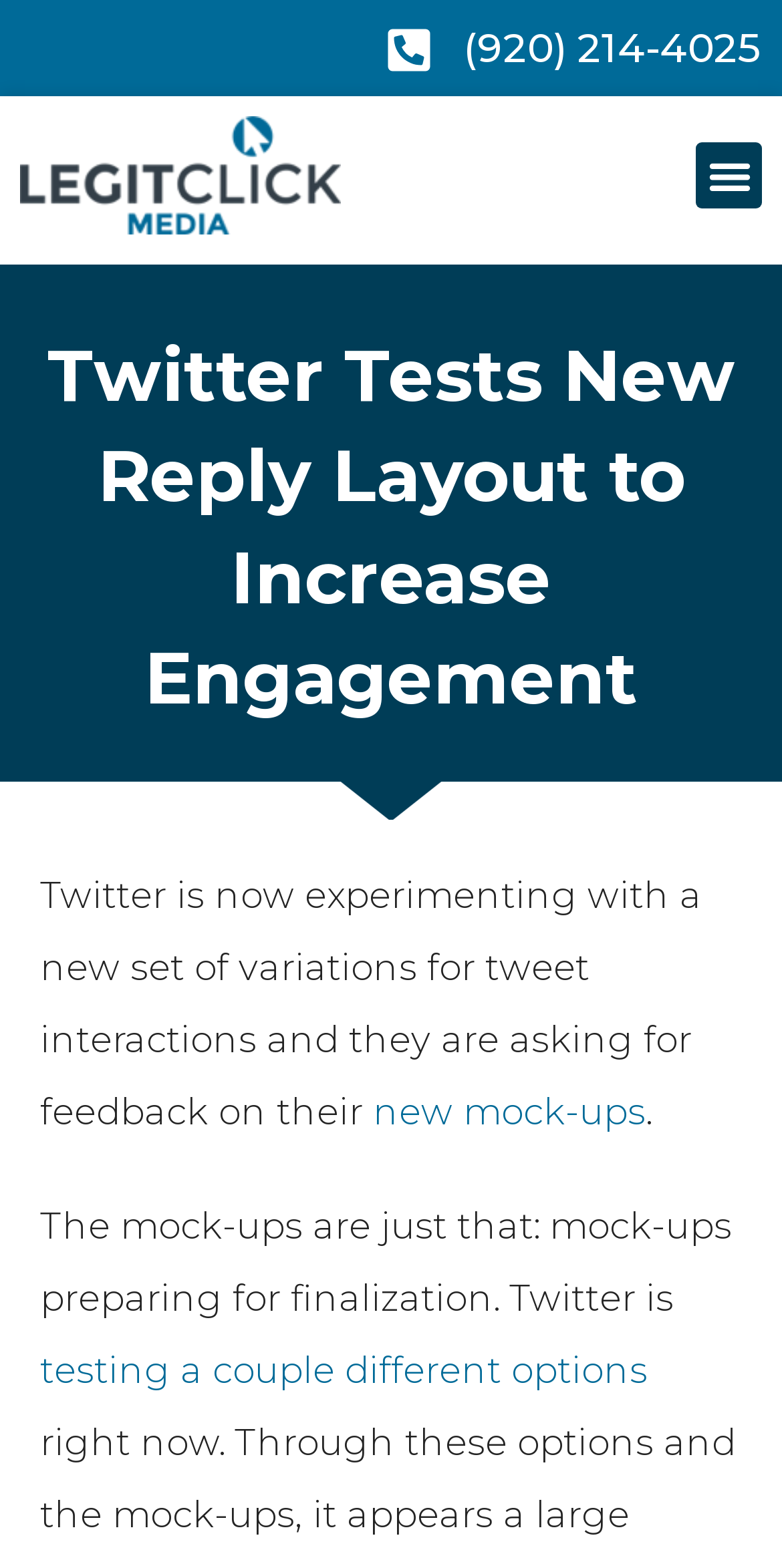Give a one-word or short-phrase answer to the following question: 
What is the phone number on the webpage?

(920) 214-4025